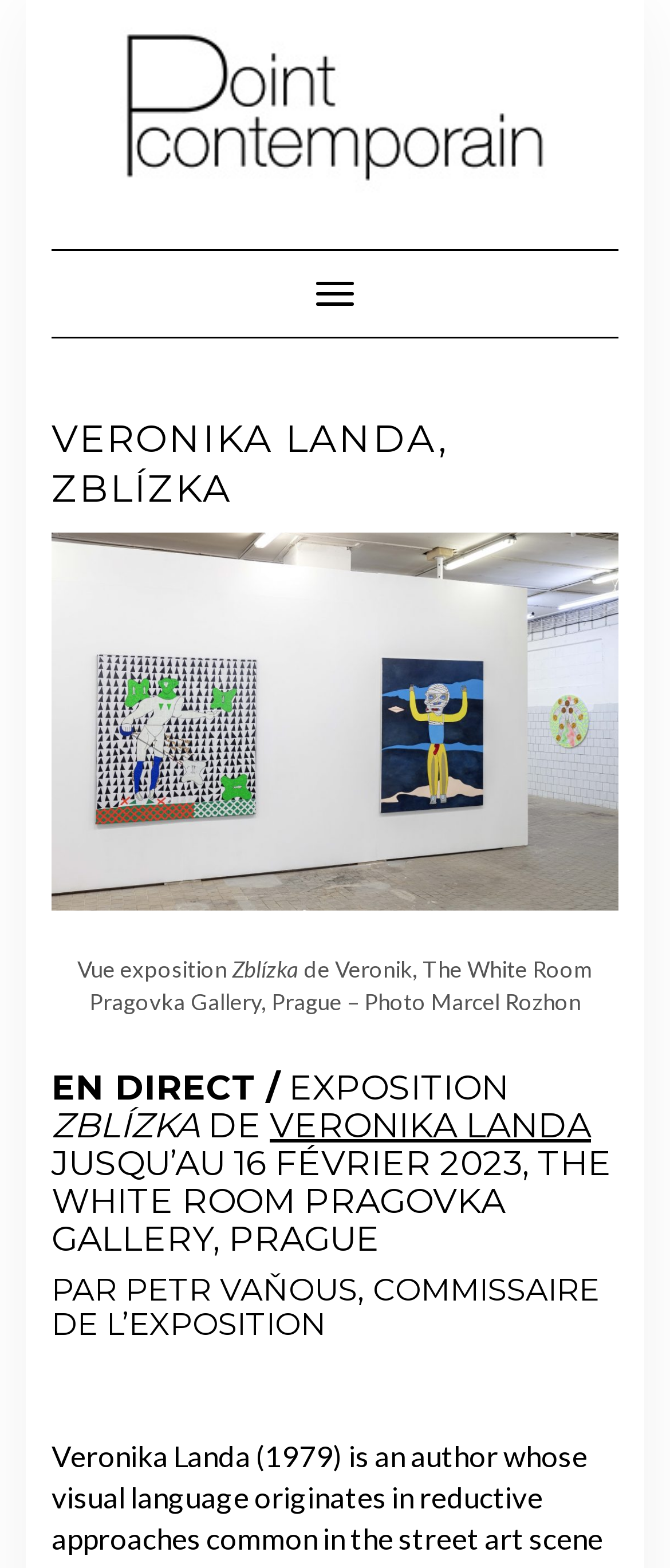Find the bounding box coordinates for the element described here: "Toggle Navigation".

[0.444, 0.169, 0.556, 0.206]